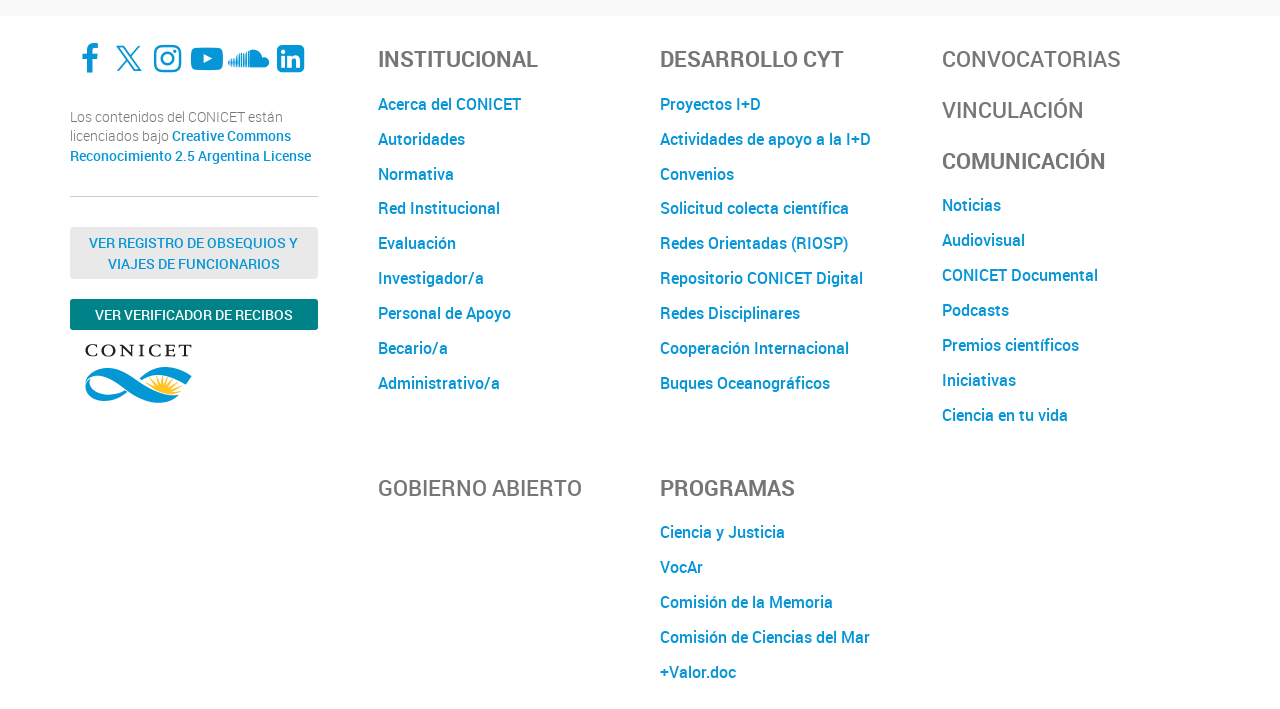Identify the bounding box of the UI element described as follows: "Redes Disciplinares". Provide the coordinates as four float numbers in the range of 0 to 1 [left, top, right, bottom].

[0.516, 0.417, 0.713, 0.466]